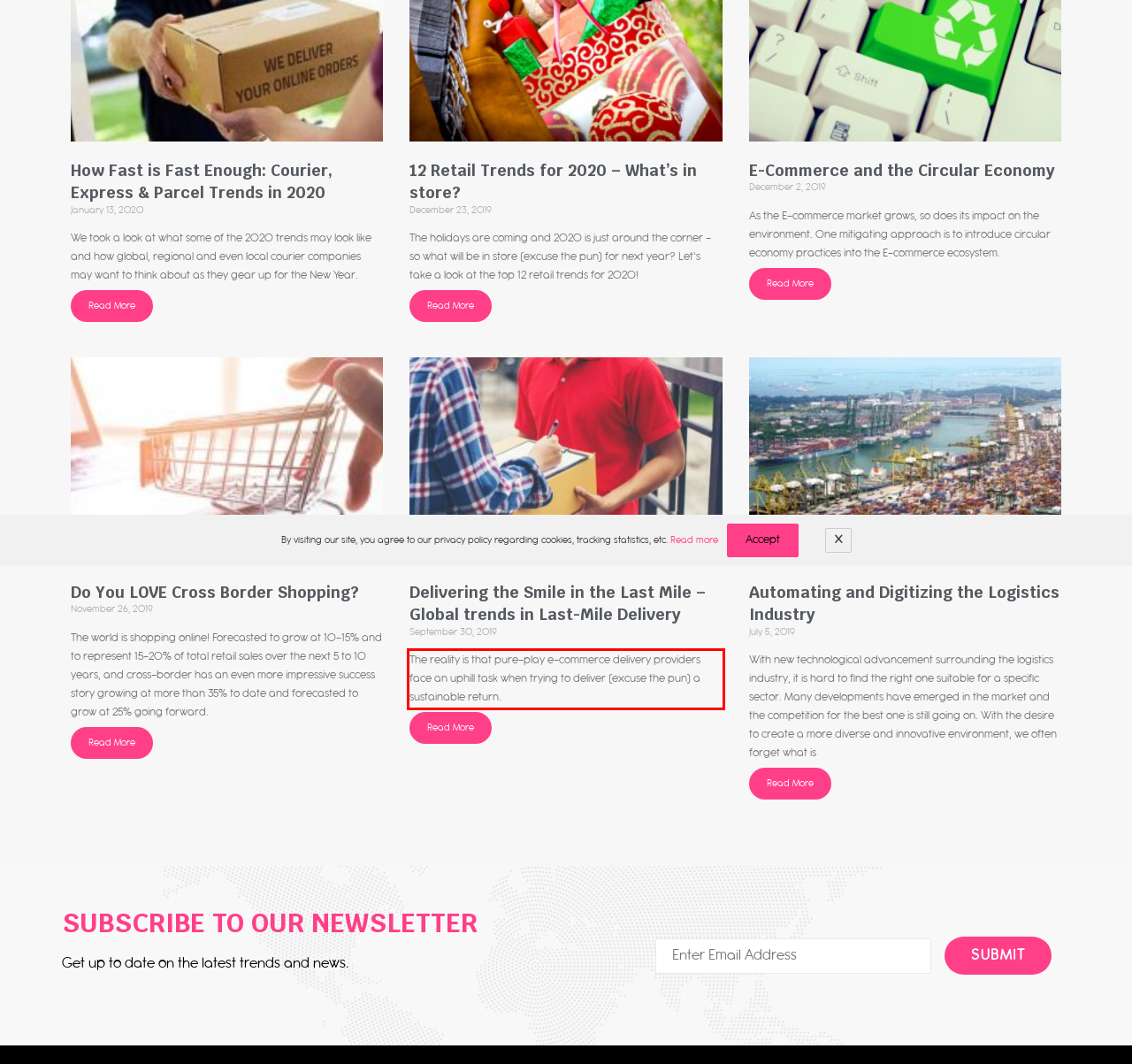Analyze the screenshot of the webpage that features a red bounding box and recognize the text content enclosed within this red bounding box.

The reality is that pure-play e-commerce delivery providers face an uphill task when trying to deliver (excuse the pun) a sustainable return.